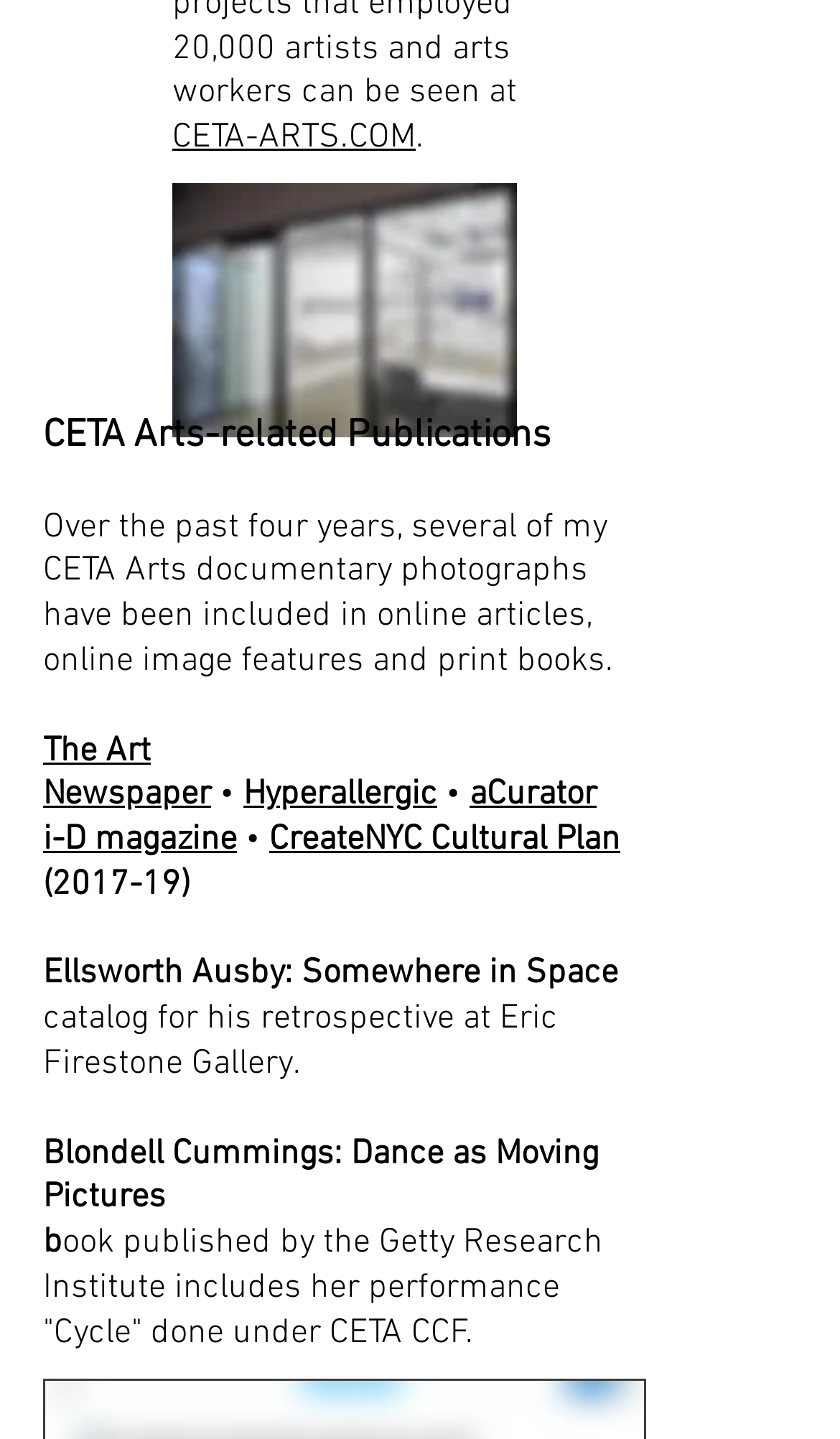For the following element description, predict the bounding box coordinates in the format (top-left x, top-left y, bottom-right x, bottom-right y). All values should be floating point numbers between 0 and 1. Description: CETA-ARTS.COM

[0.205, 0.081, 0.495, 0.111]